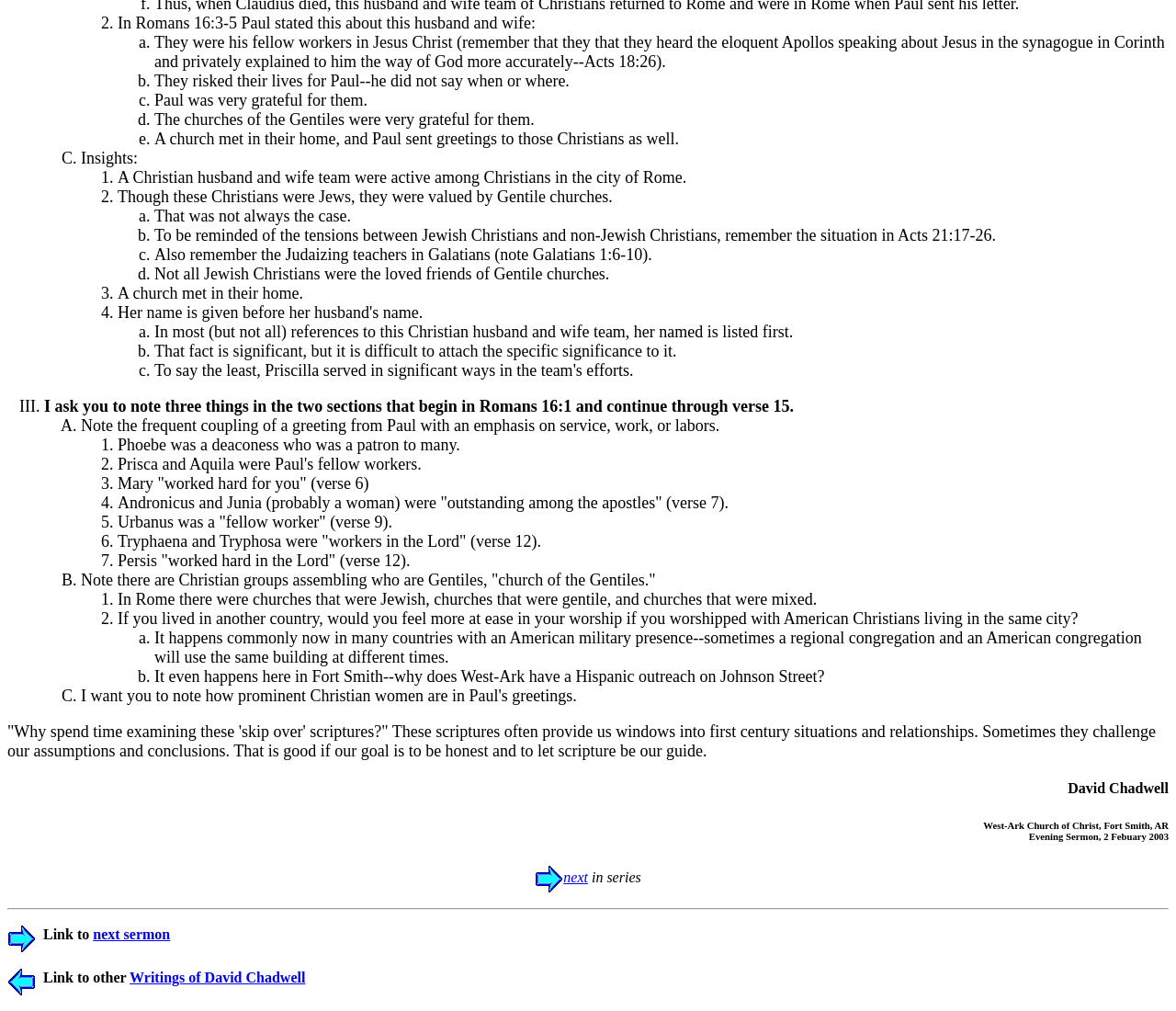Determine the bounding box coordinates for the HTML element mentioned in the following description: "Planning in China". The coordinates should be a list of four floats ranging from 0 to 1, represented as [left, top, right, bottom].

None